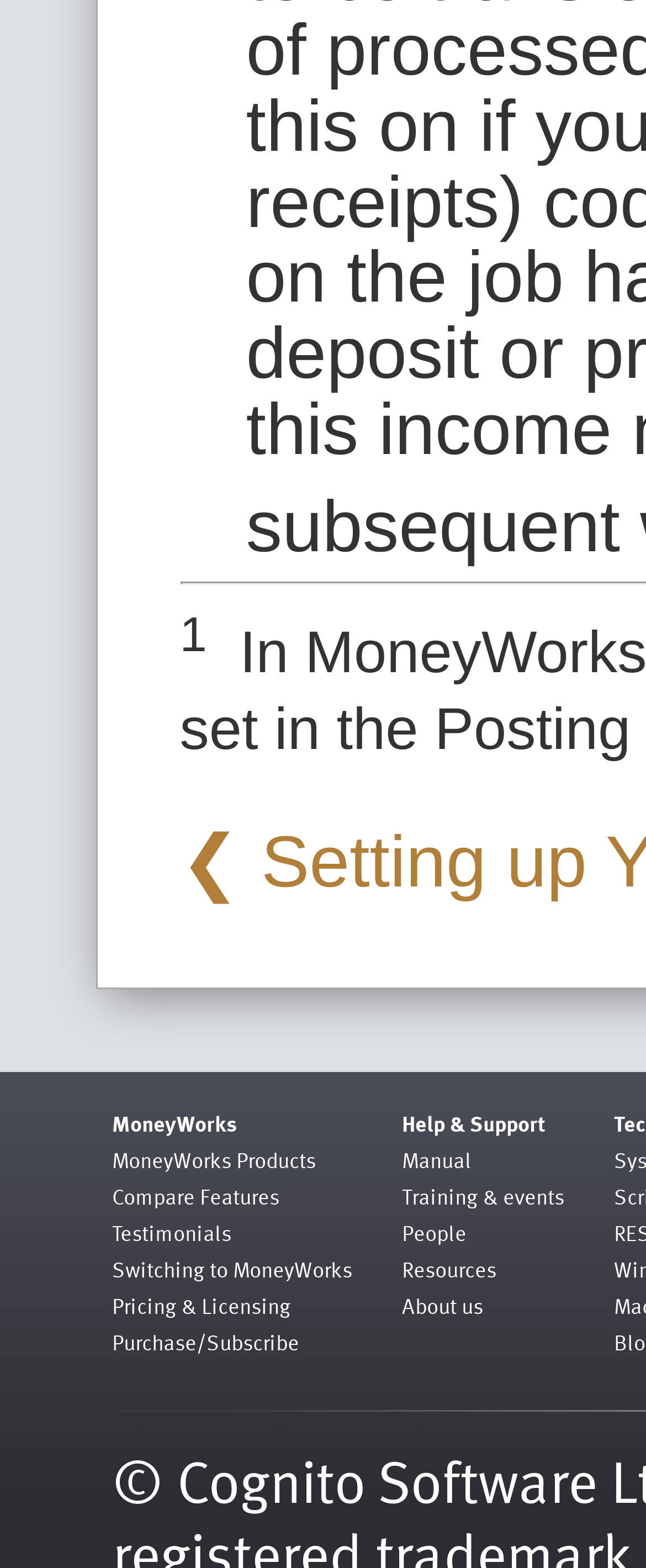Specify the bounding box coordinates of the element's region that should be clicked to achieve the following instruction: "Learn about the company". The bounding box coordinates consist of four float numbers between 0 and 1, in the format [left, top, right, bottom].

[0.622, 0.822, 0.747, 0.843]